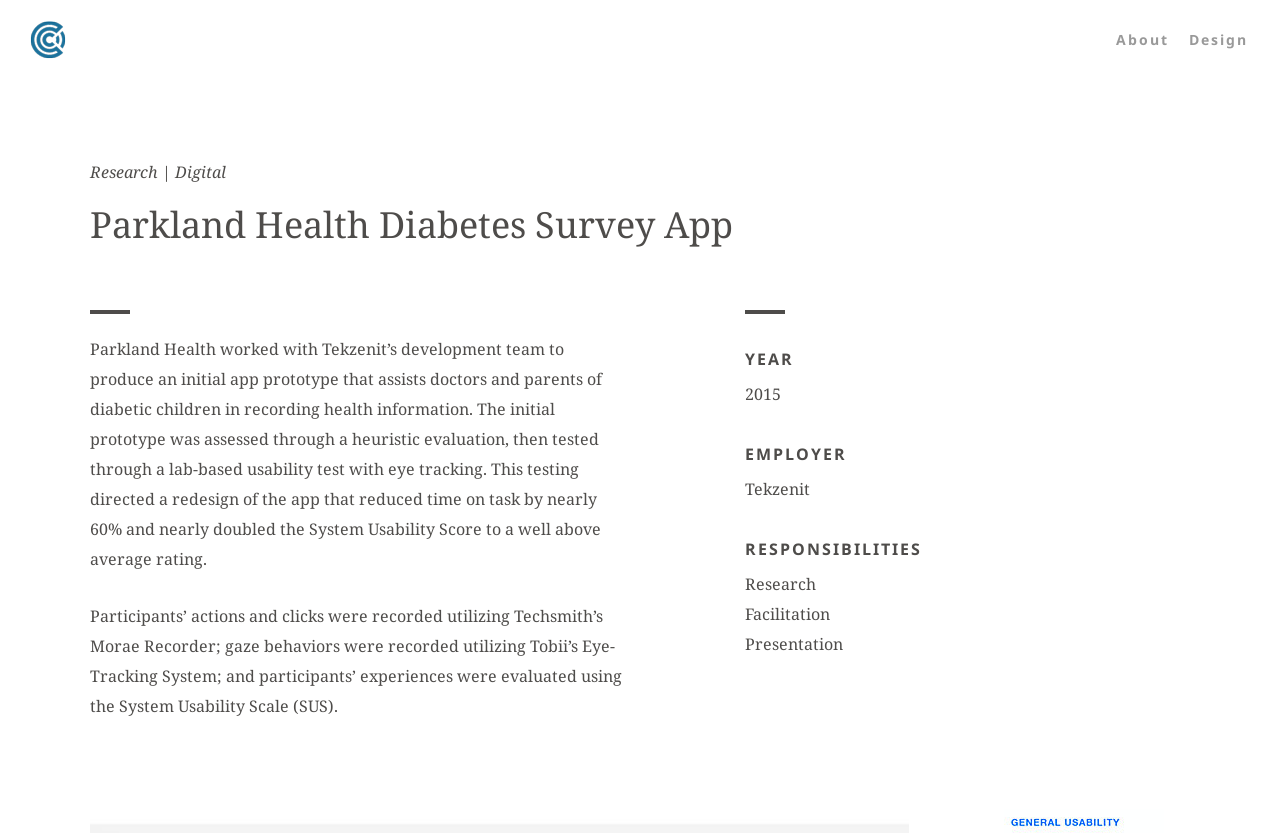What was the employer of the person involved in the app development?
Look at the image and answer with only one word or phrase.

Tekzenit